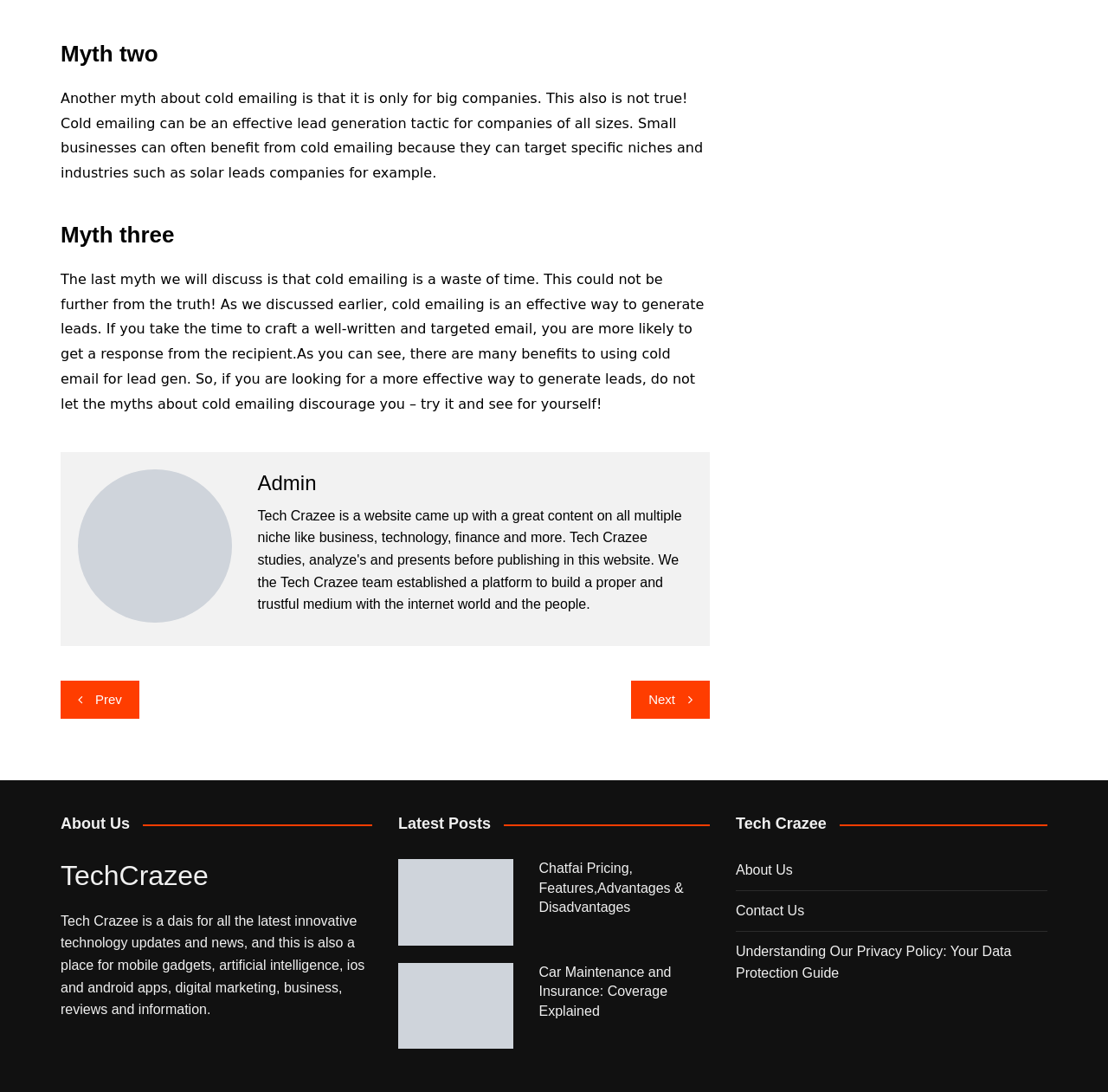Please specify the bounding box coordinates of the clickable section necessary to execute the following command: "Go to 'About Us'".

[0.055, 0.746, 0.336, 0.763]